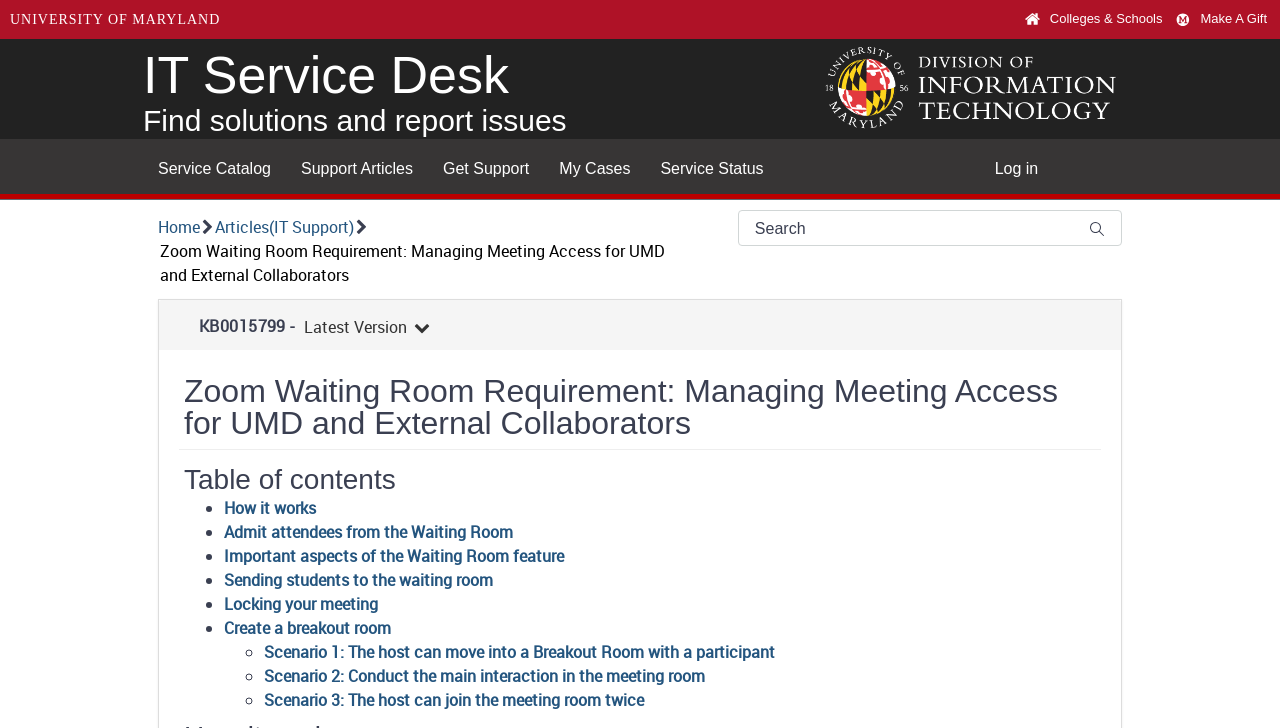Determine the bounding box coordinates of the region that needs to be clicked to achieve the task: "Go to the 'Service Catalog'".

[0.112, 0.191, 0.223, 0.26]